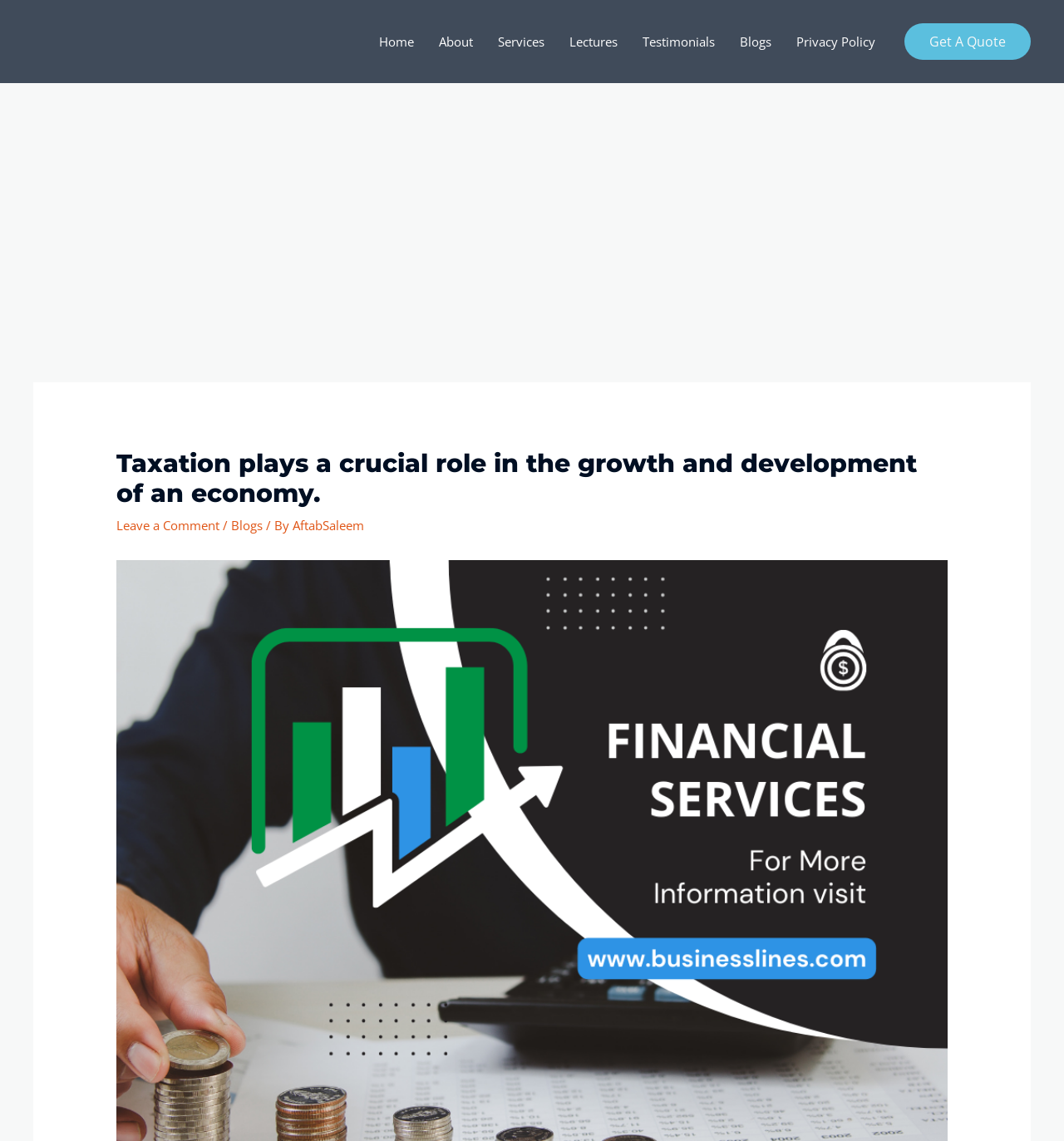Show the bounding box coordinates of the region that should be clicked to follow the instruction: "Go to Blogs."

[0.217, 0.453, 0.247, 0.468]